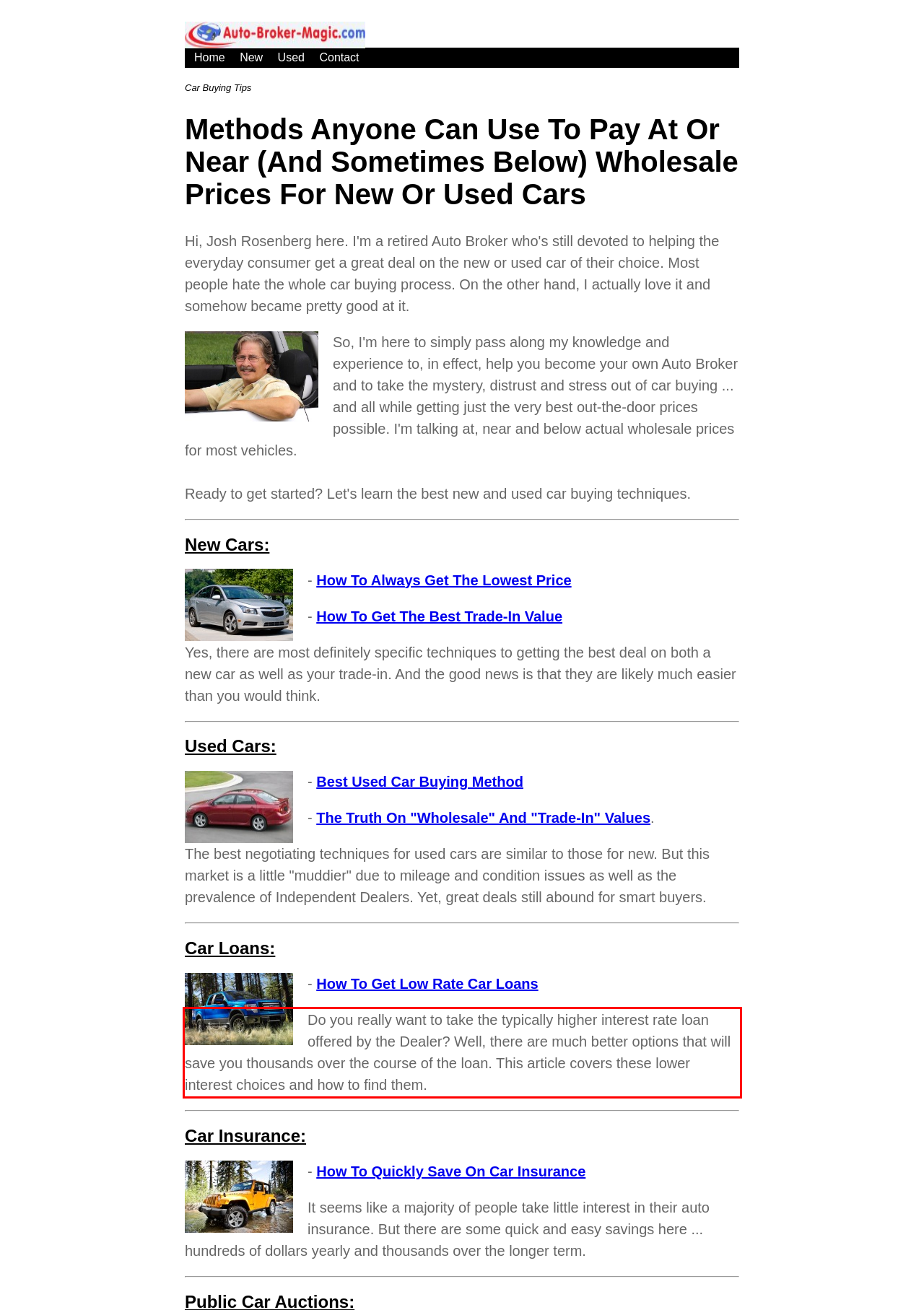In the screenshot of the webpage, find the red bounding box and perform OCR to obtain the text content restricted within this red bounding box.

Do you really want to take the typically higher interest rate loan offered by the Dealer? Well, there are much better options that will save you thousands over the course of the loan. This article covers these lower interest choices and how to find them.